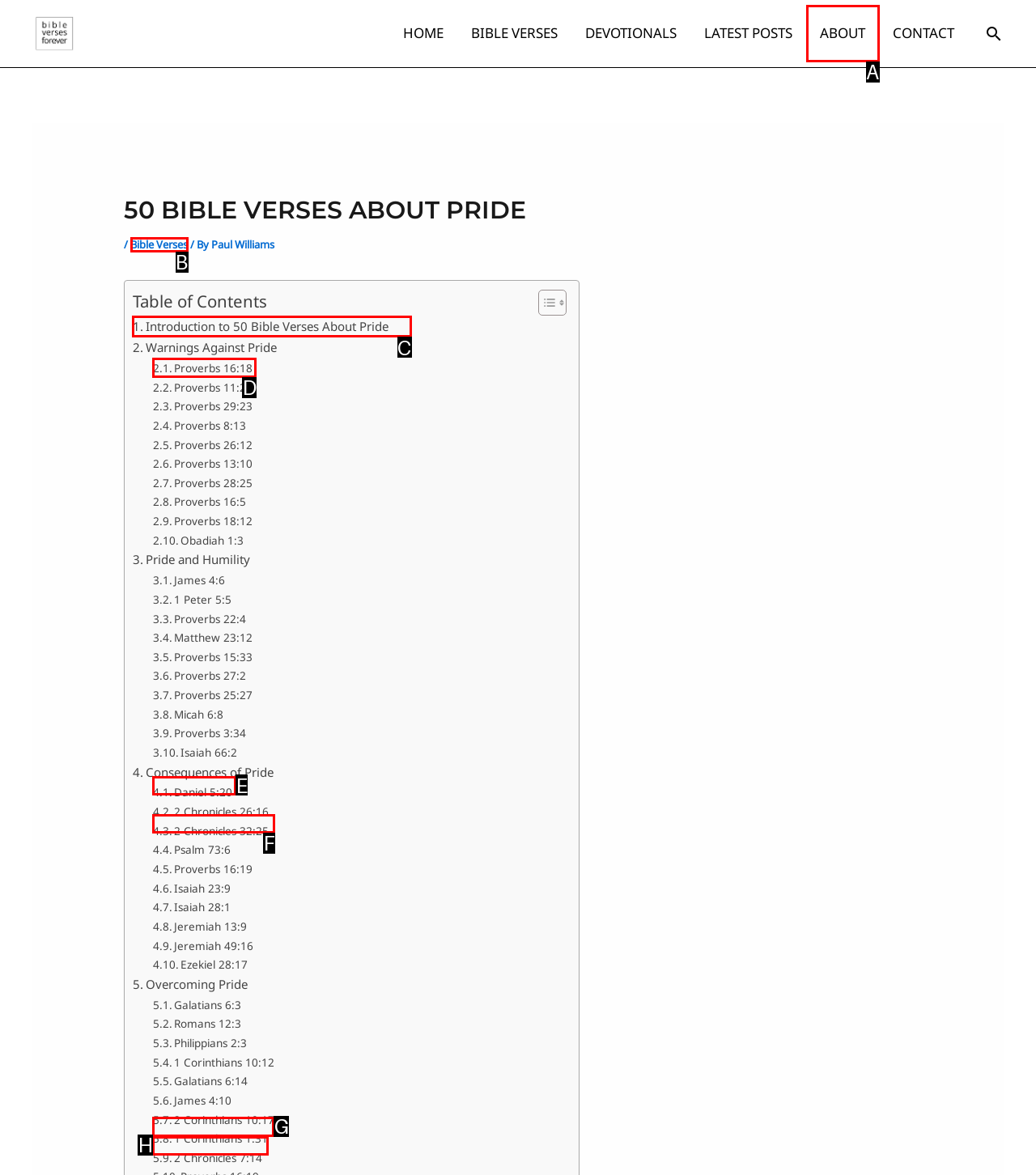Identify which HTML element to click to fulfill the following task: Click on the 'Family' category. Provide your response using the letter of the correct choice.

None